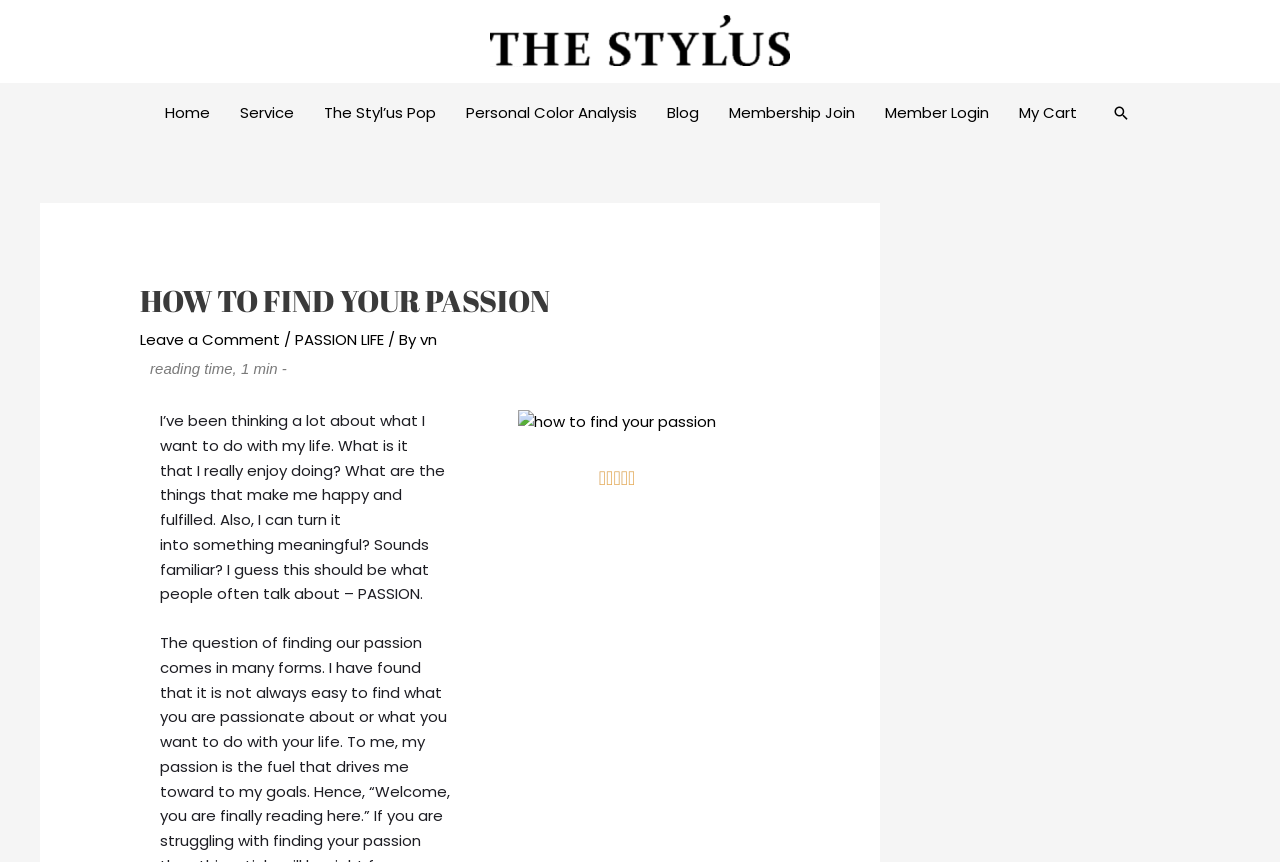Using the format (top-left x, top-left y, bottom-right x, bottom-right y), and given the element description, identify the bounding box coordinates within the screenshot: alt="how to find your passion"

[0.405, 0.475, 0.559, 0.504]